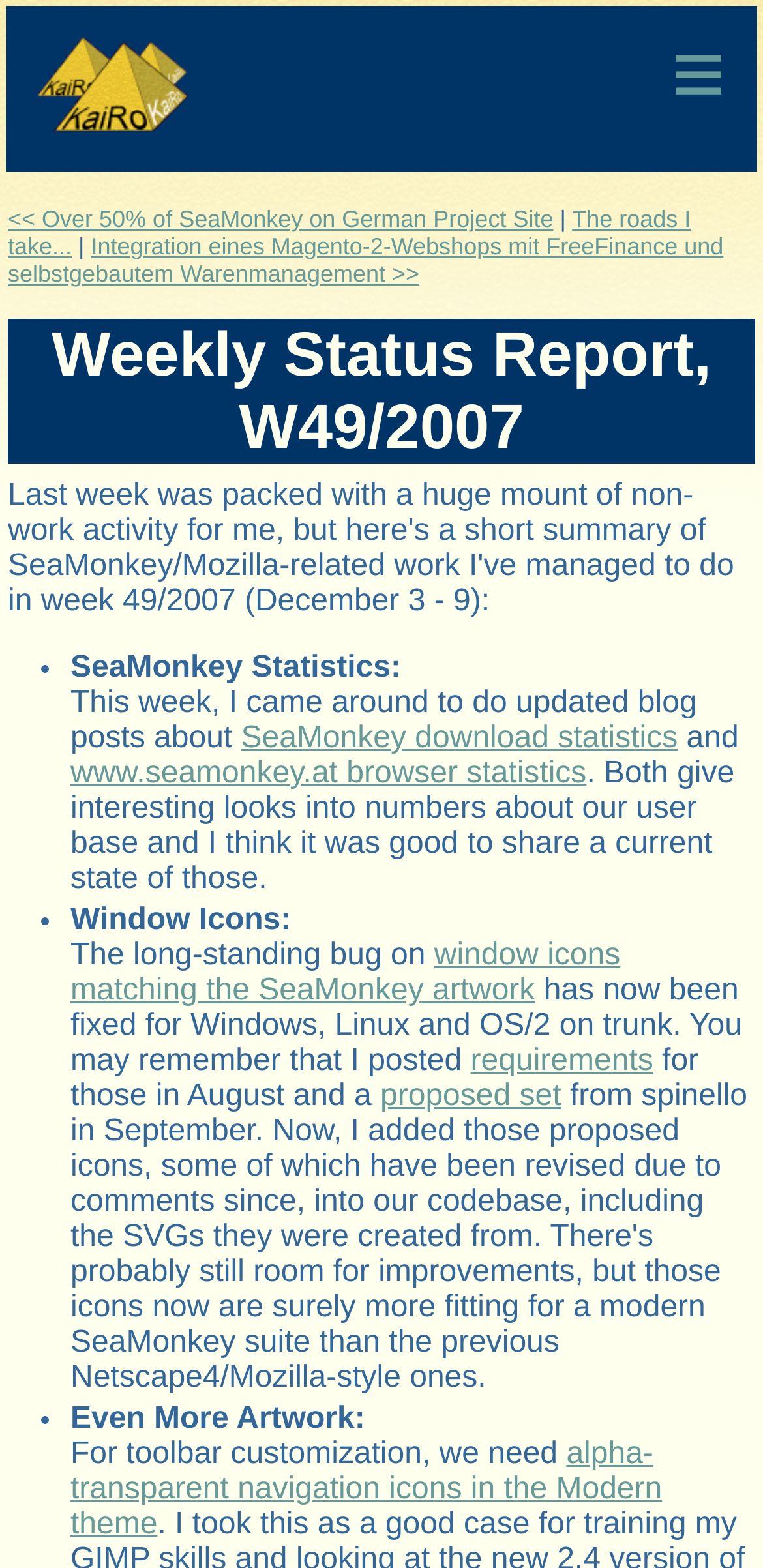Locate the coordinates of the bounding box for the clickable region that fulfills this instruction: "Visit KaiRo's homepage".

[0.049, 0.024, 0.247, 0.09]